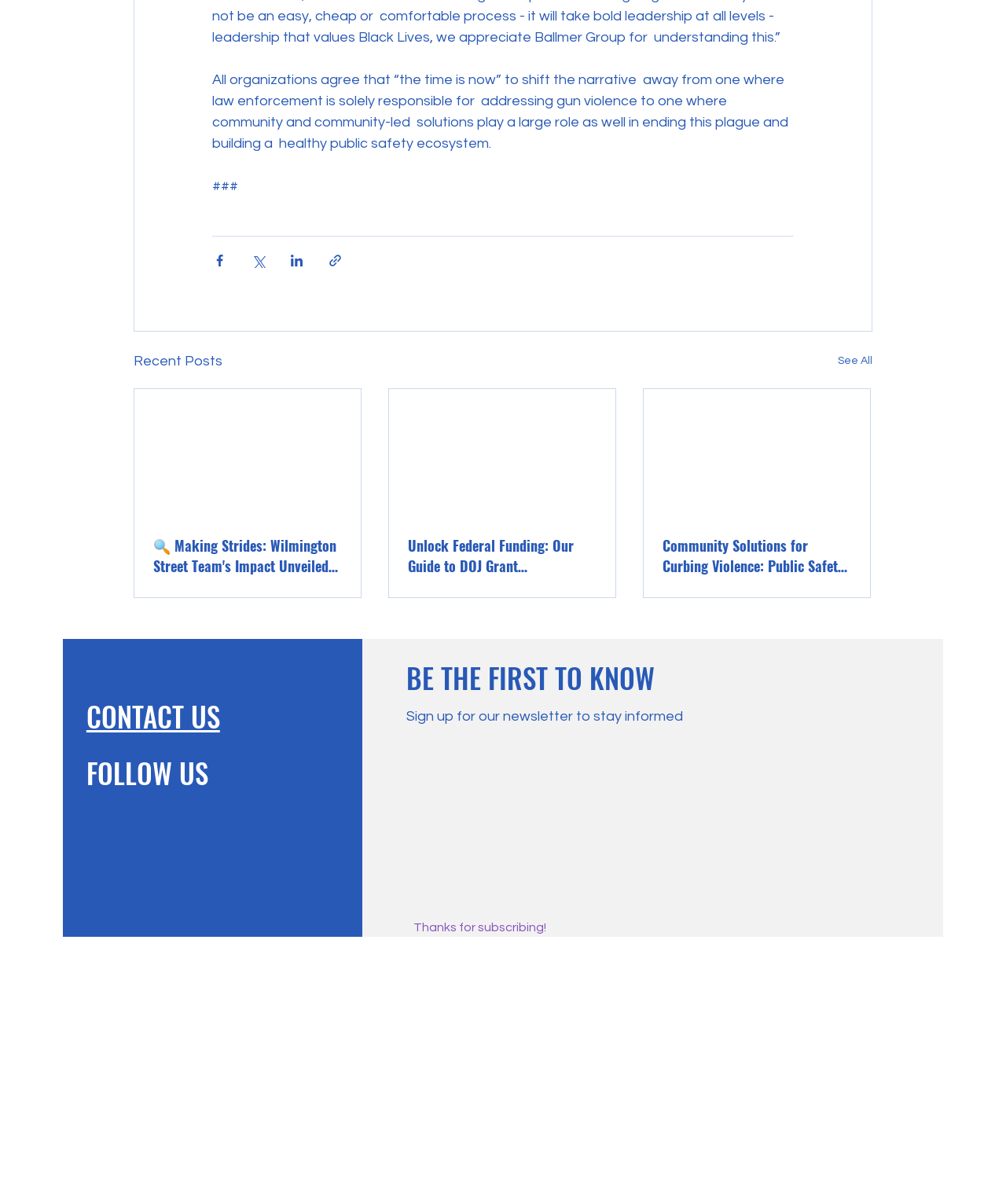What is the call-to-action for the newsletter?
Based on the image, answer the question with as much detail as possible.

The text 'Sign up for our newsletter to stay informed' is a call-to-action, encouraging users to subscribe to the newsletter.